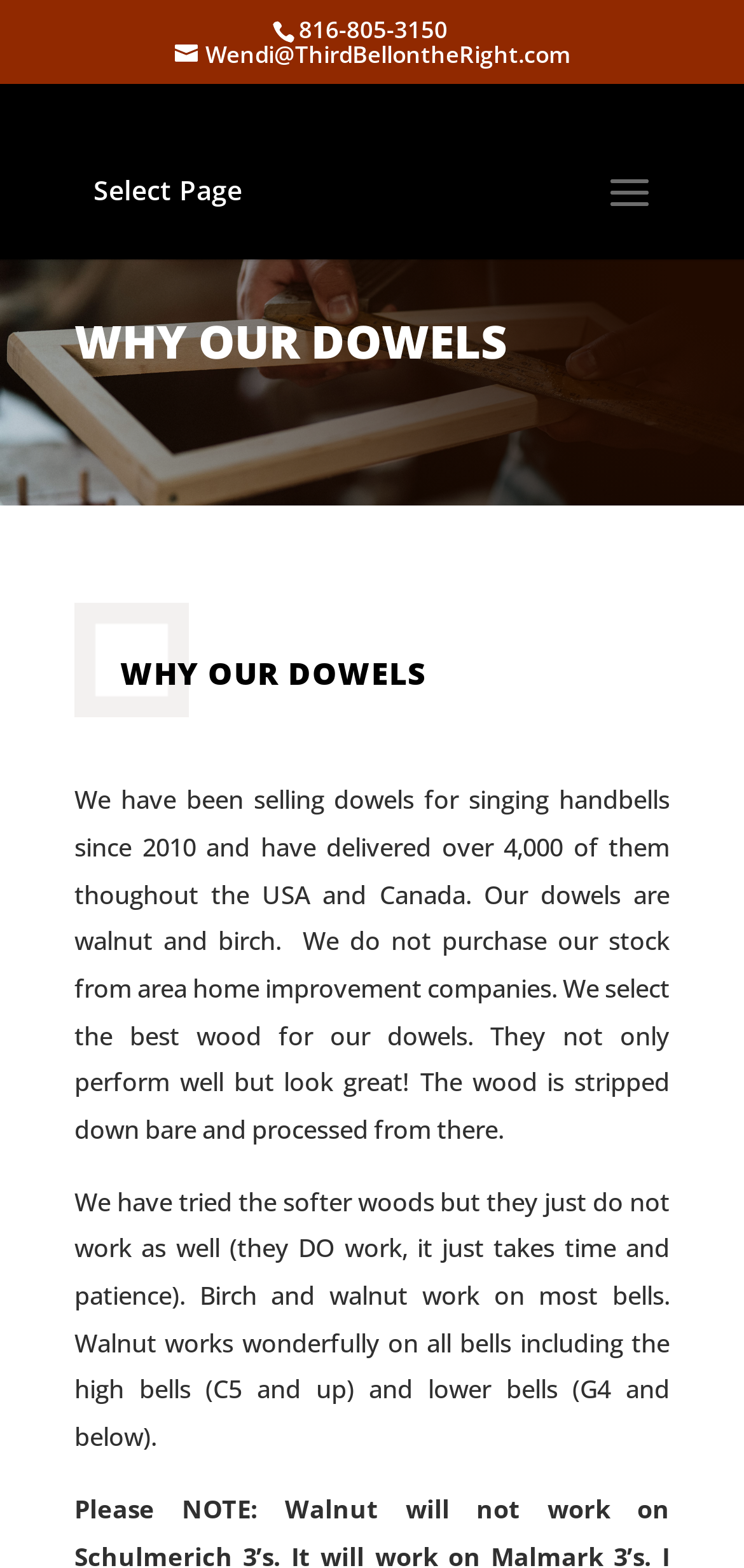Could you please study the image and provide a detailed answer to the question:
How many dowels have been delivered by the company?

I found the information about the number of dowels delivered by the company by reading the StaticText element with the bounding box coordinates [0.1, 0.499, 0.9, 0.731], which states that 'We have delivered over 4,000 of them throughout the USA and Canada'.